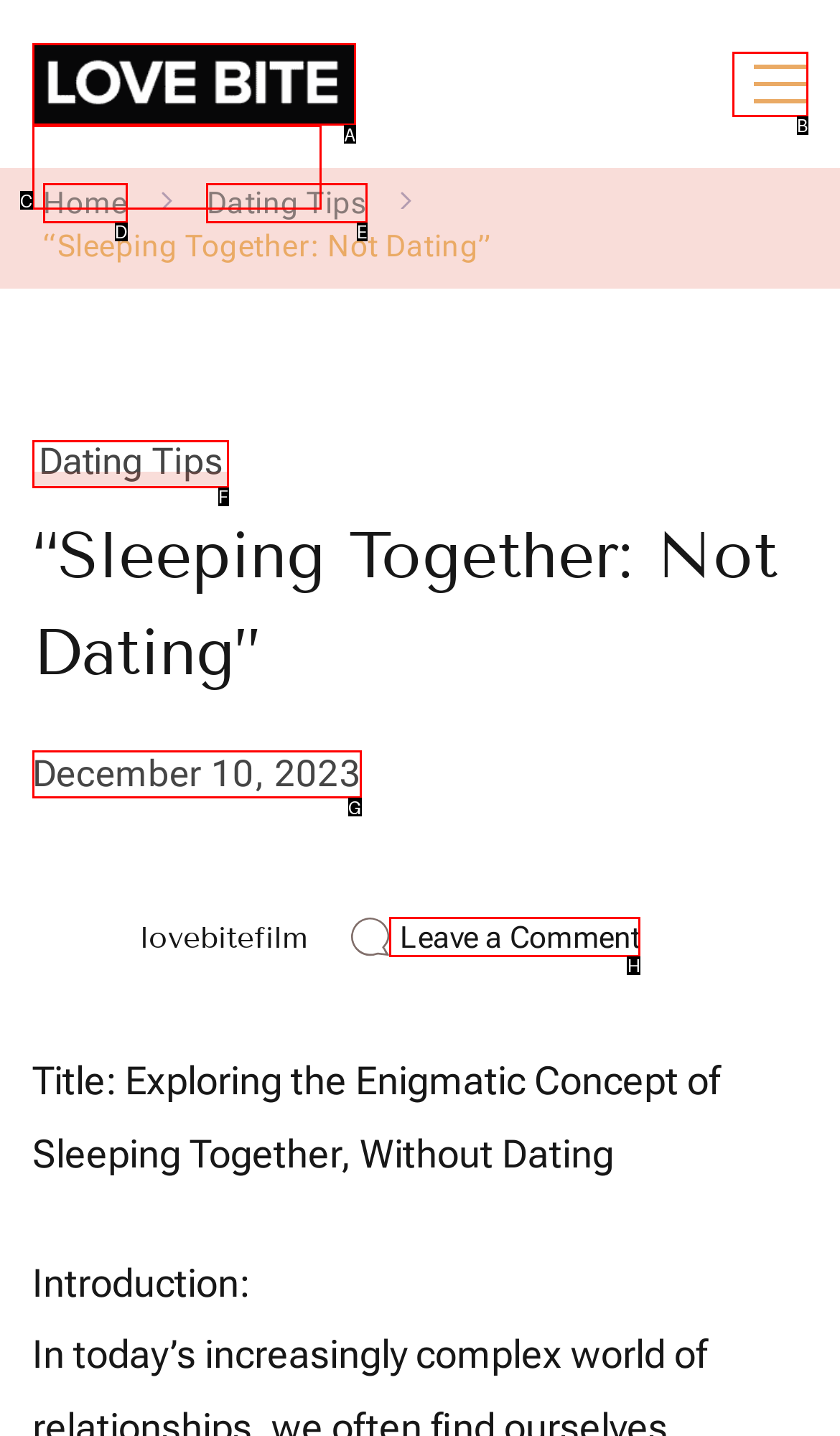Identify the HTML element that best matches the description: parent_node: Love Bite. Provide your answer by selecting the corresponding letter from the given options.

B